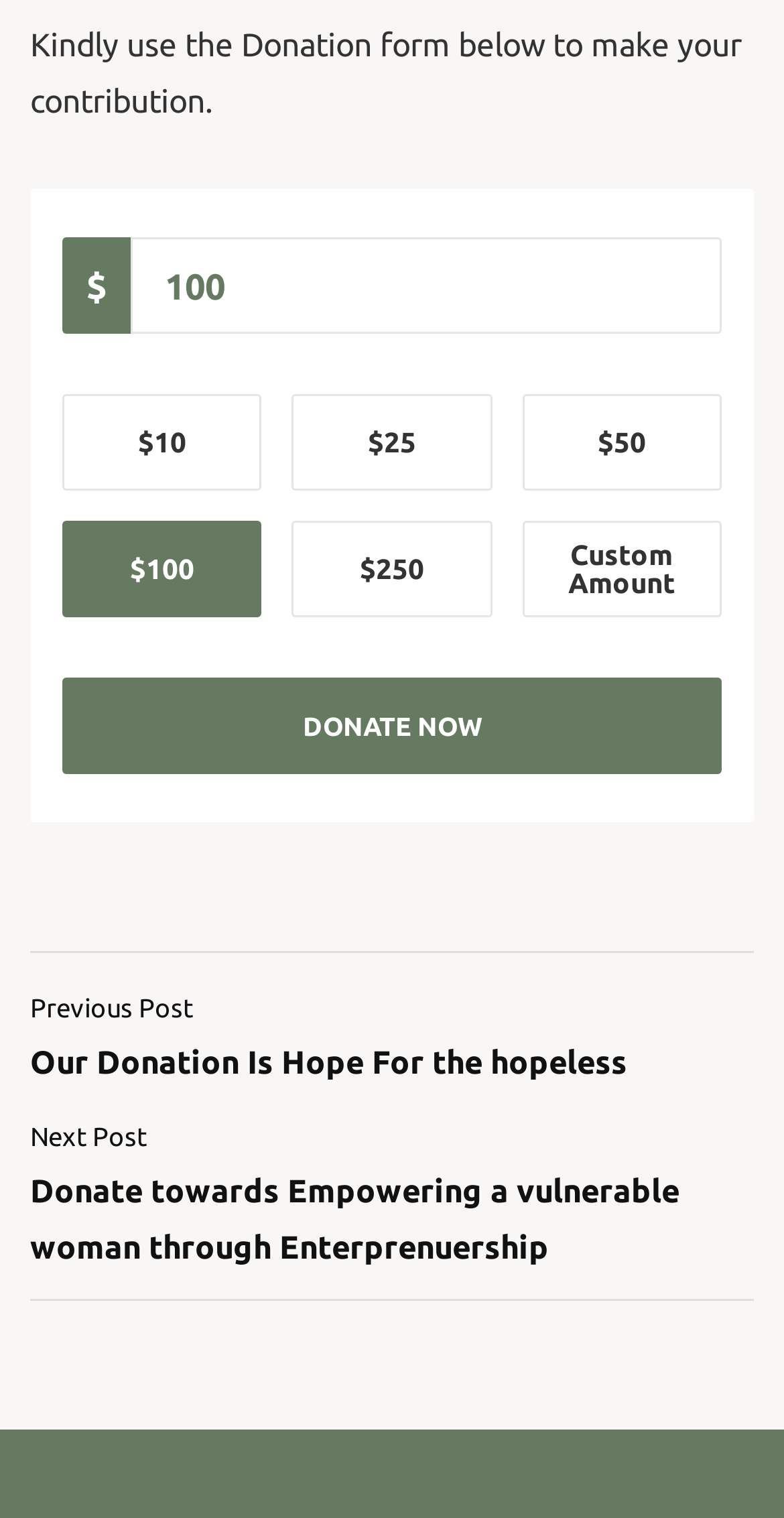Please mark the bounding box coordinates of the area that should be clicked to carry out the instruction: "Click on Dog".

None